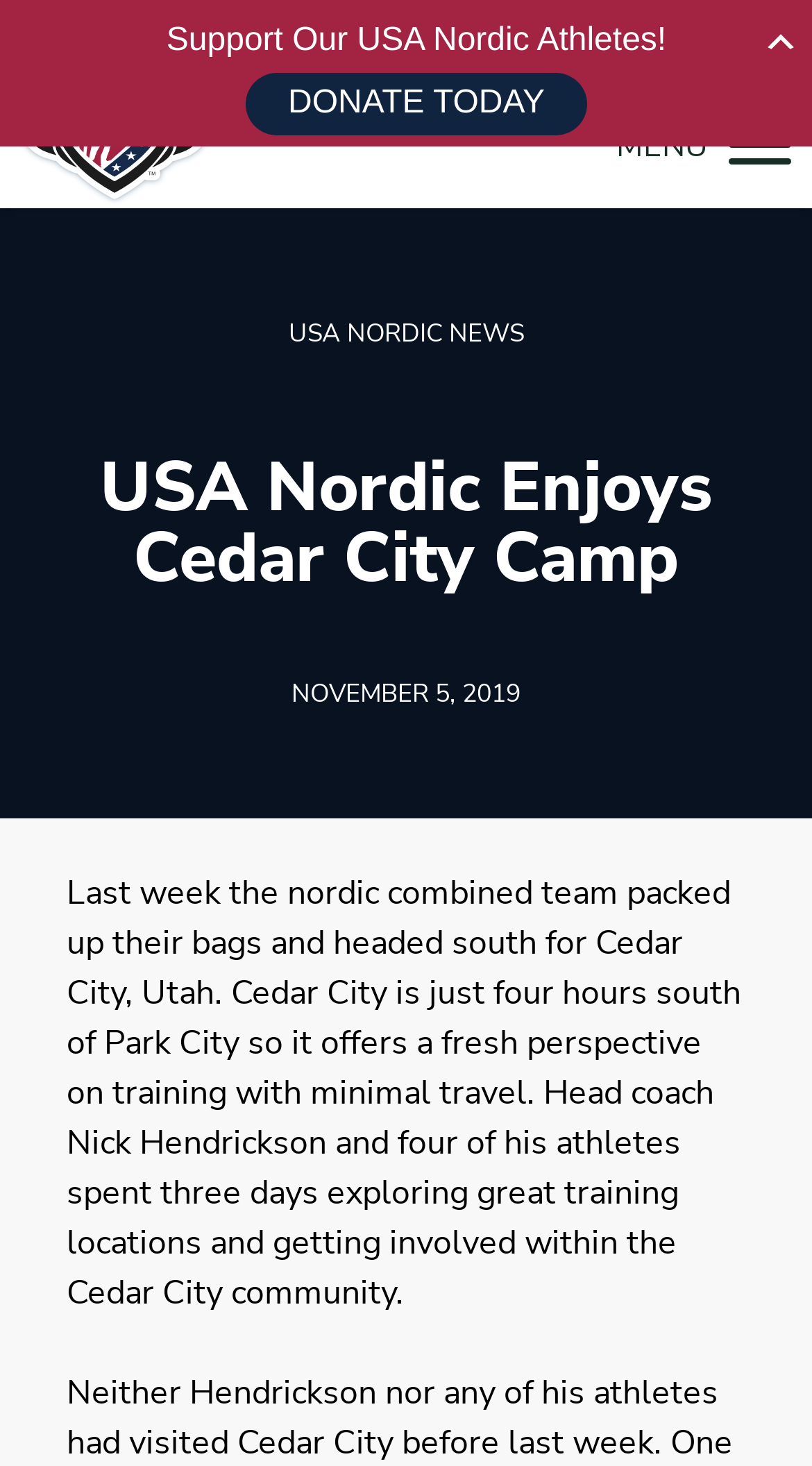Please locate and retrieve the main header text of the webpage.

USA Nordic Enjoys Cedar City Camp